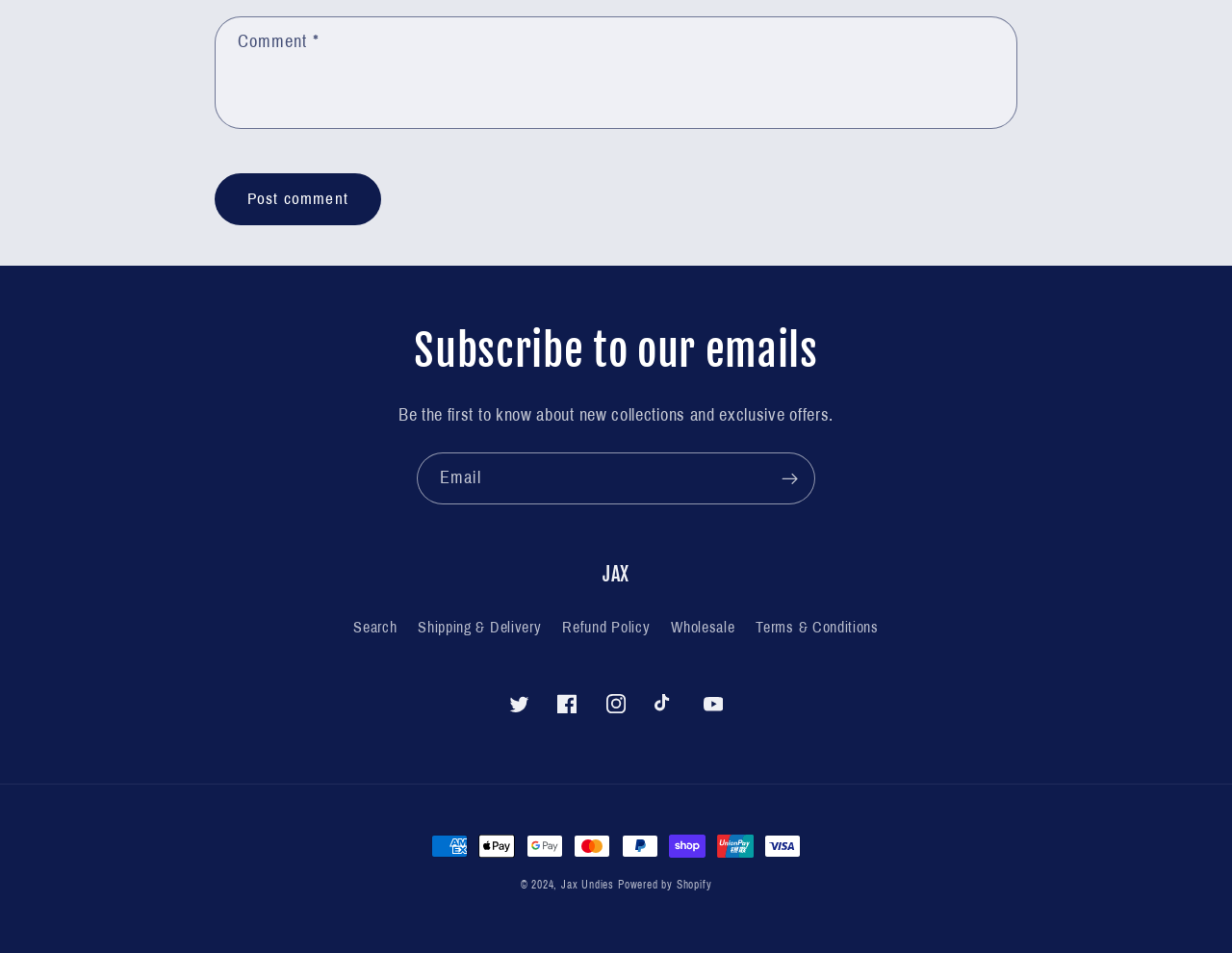Find the bounding box coordinates of the element I should click to carry out the following instruction: "follow JAX on Twitter".

[0.401, 0.713, 0.441, 0.764]